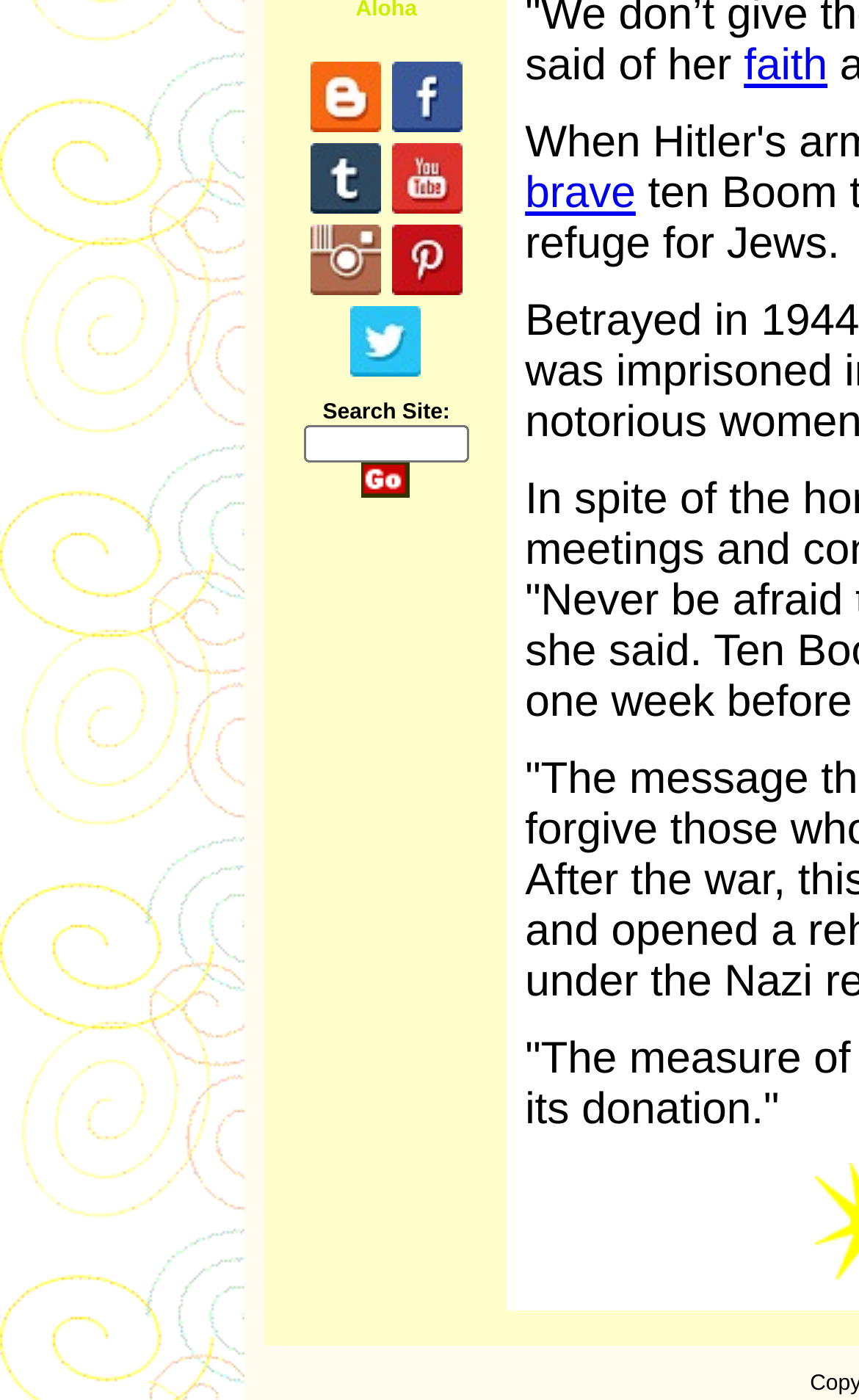Given the webpage screenshot, identify the bounding box of the UI element that matches this description: "parent_node: Aloha".

[0.455, 0.074, 0.537, 0.101]